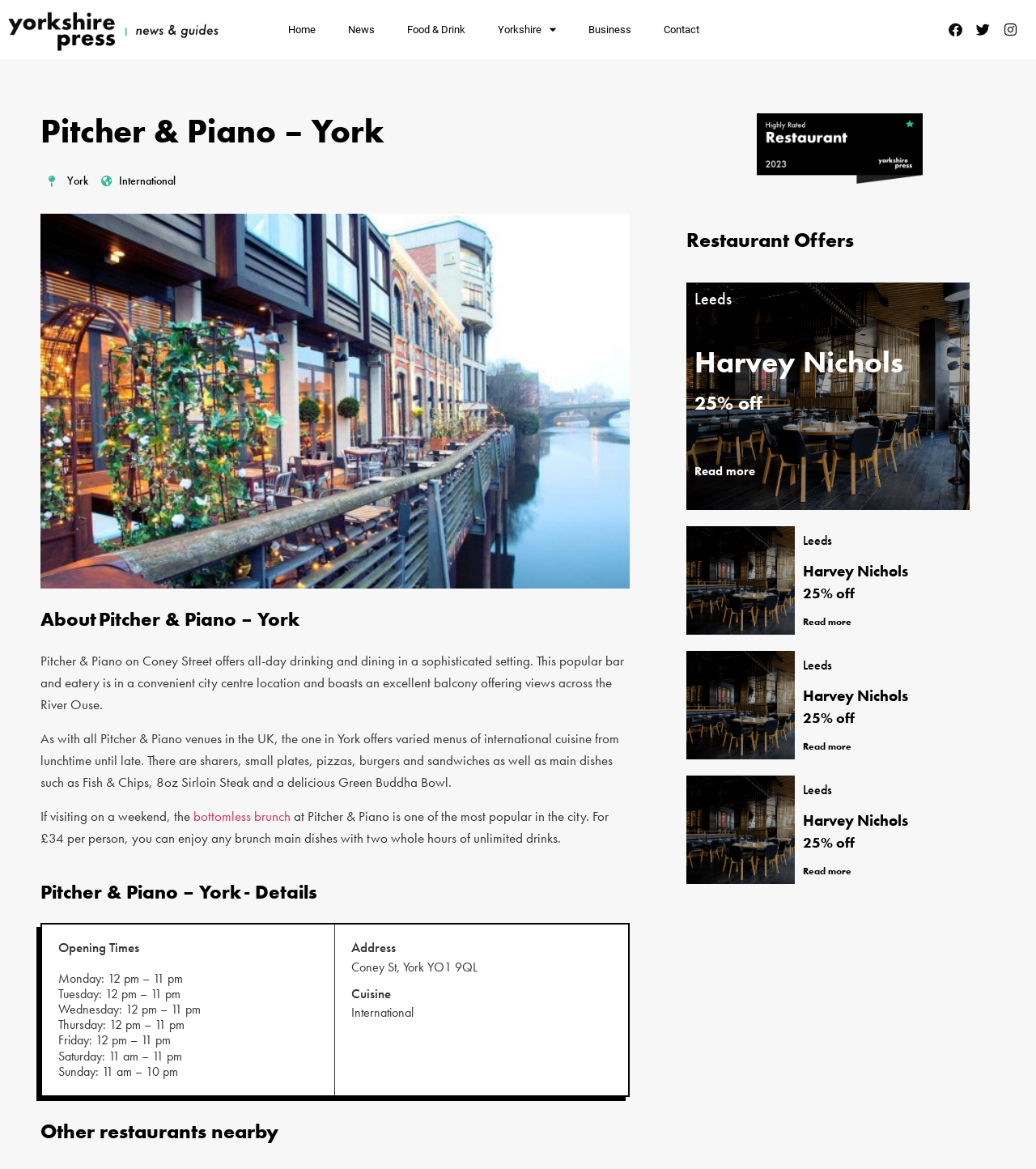Determine the bounding box coordinates of the target area to click to execute the following instruction: "Read about bottomless brunch."

[0.187, 0.69, 0.28, 0.706]